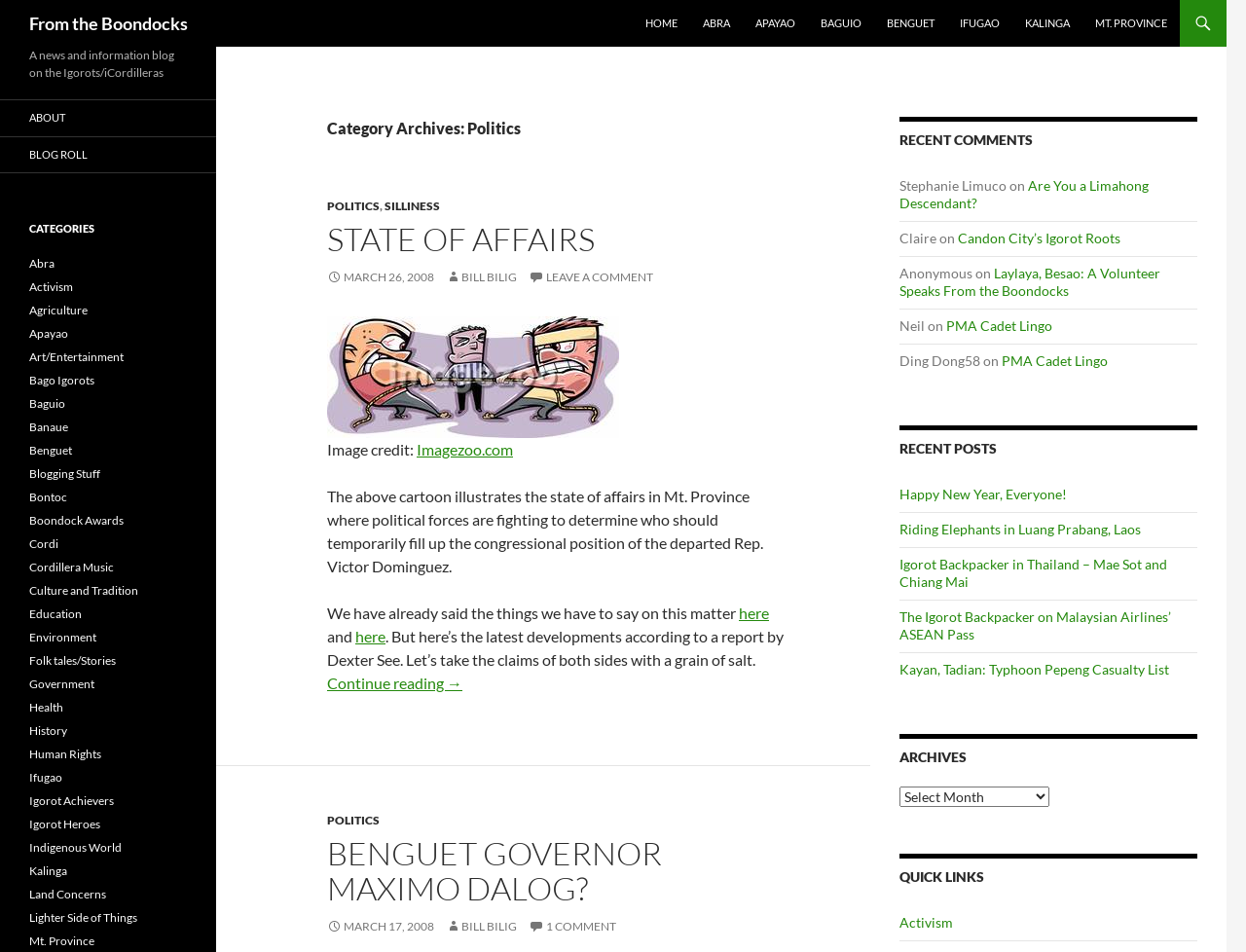What is the name of the governor mentioned in one of the posts?
Kindly answer the question with as much detail as you can.

The name of the governor mentioned in one of the posts can be found in the heading element, which reads 'BENGUET GOVERNOR MAXIMO DALOG?'.